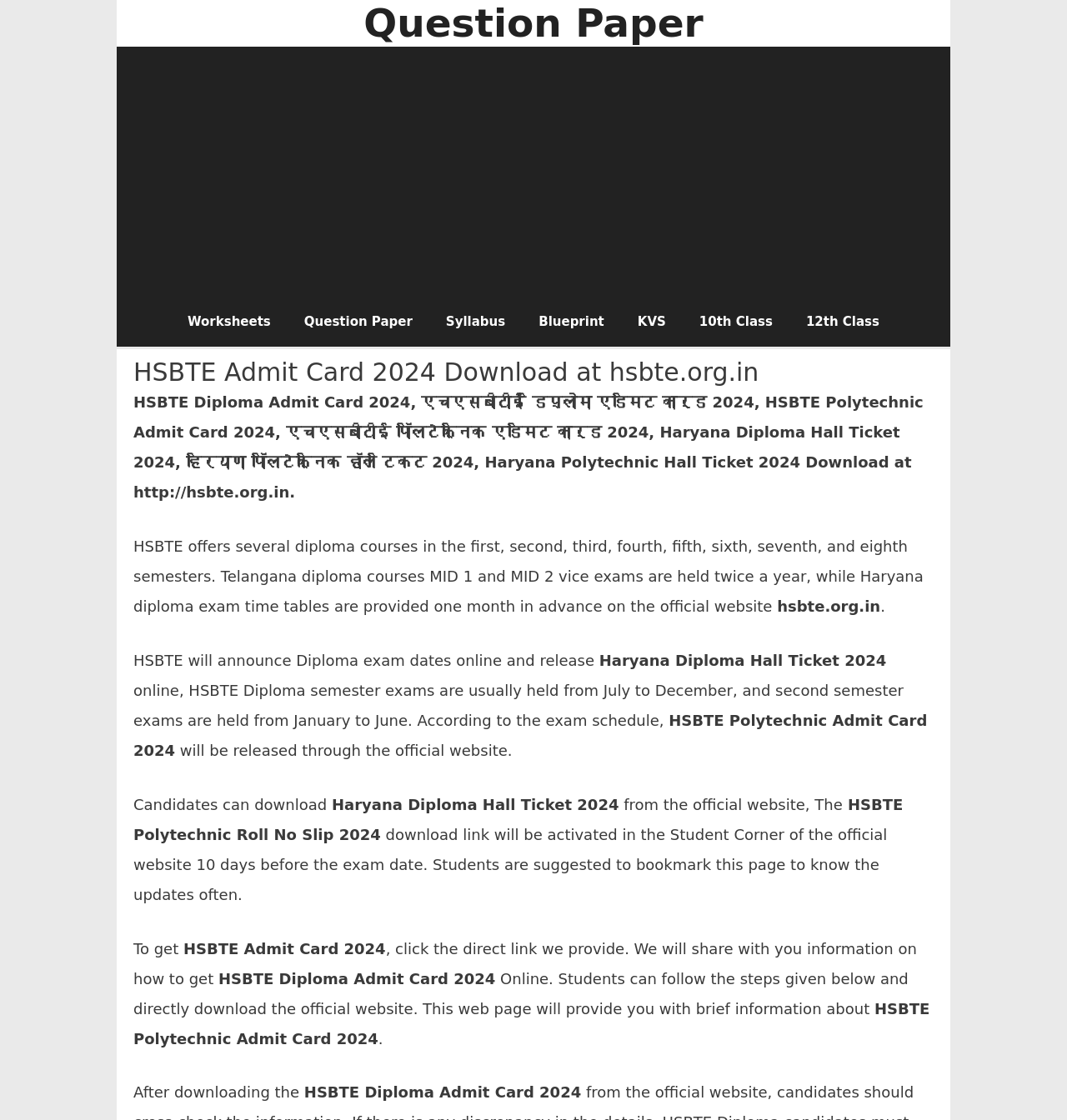What is the usual duration of HSBTE diploma semester exams?
Refer to the image and respond with a one-word or short-phrase answer.

From July to December and January to June